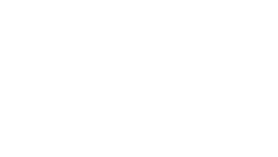What does the branding represent?
Refer to the screenshot and respond with a concise word or phrase.

Intellectual curiosity